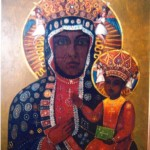Create a detailed narrative that captures the essence of the image.

This image depicts the iconic representation of Our Lady of Częstochowa, also known as the Queen of Poland. The artwork was painted by Polish soldier Sergeant Major Feliks Krzewinski during the Italian Campaign of World War II in Loreto, Italy. It holds significant historical value as it was presented as a gift to the children of the Polish Children's Camp in Pahiatua, New Zealand, by the soldiers of the Third Carpathian Division of the Polish Second Army Corps. This piece symbolizes both faith and the enduring spirit of the Polish community, emphasizing the connection between culture and military heritage during a tumultuous period in history. The vibrant colors and intricate details in the robe and crown reflect the deep reverence and artistic skill of the creator, capturing a moment of hope and resilience amidst the challenges faced by Polish refugees.